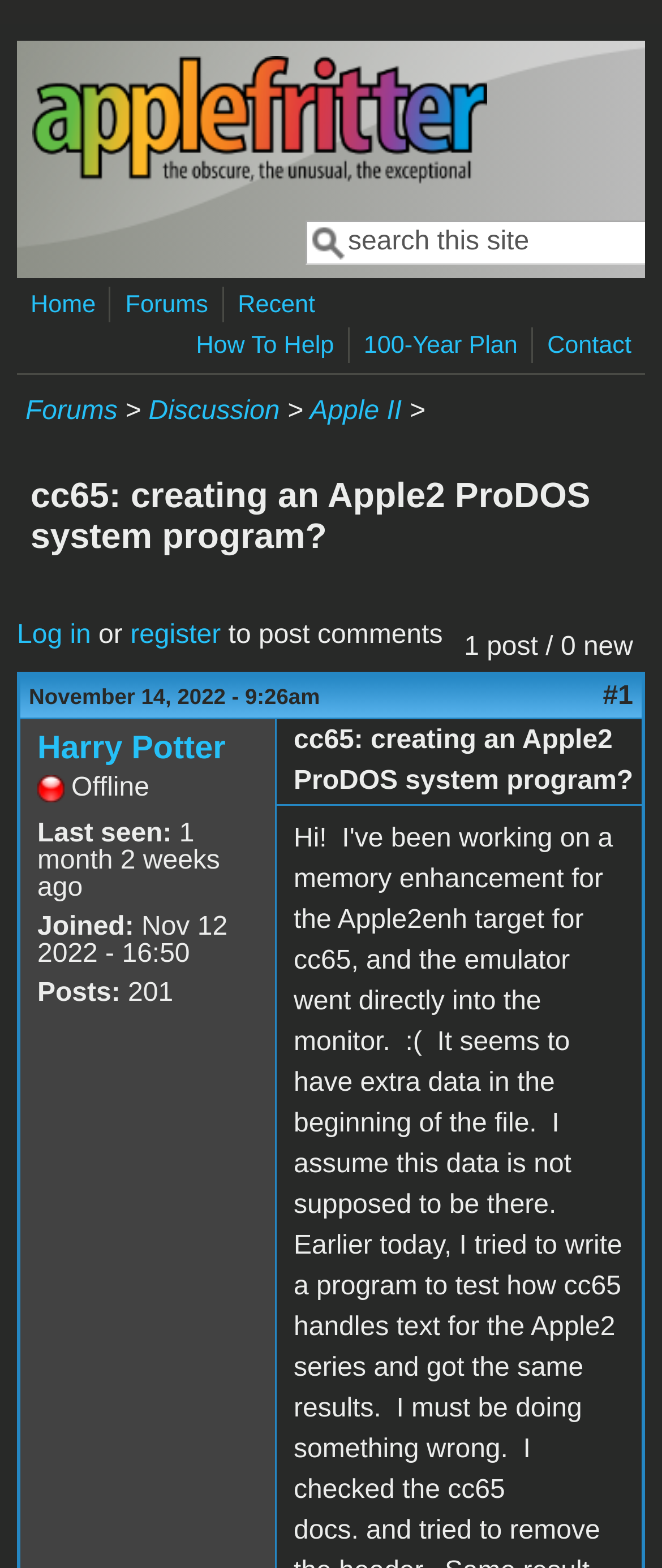How many posts does the user 'Harry Potter' have?
Using the visual information, answer the question in a single word or phrase.

201